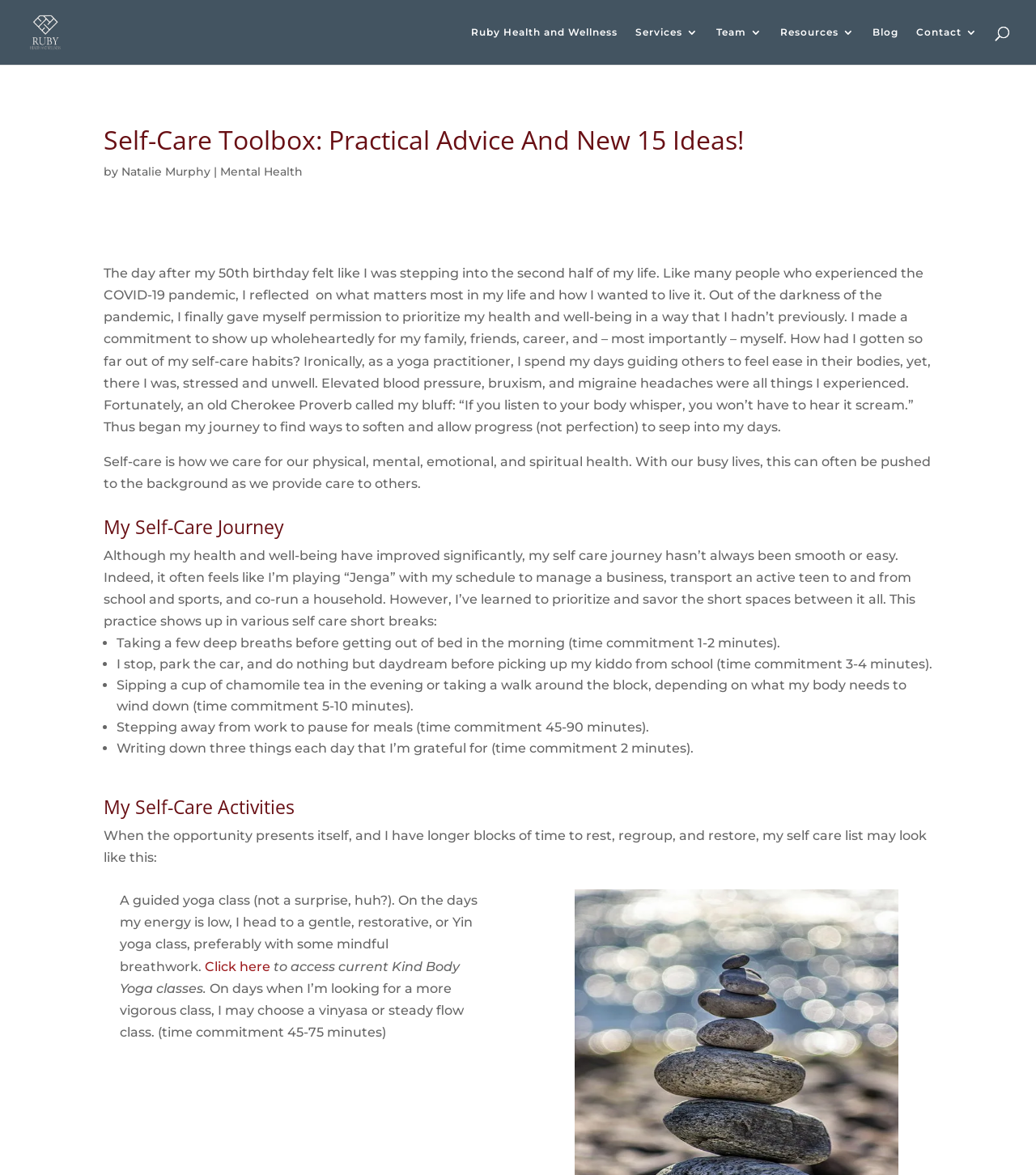Please identify the bounding box coordinates of the element on the webpage that should be clicked to follow this instruction: "Read the article by Natalie Murphy". The bounding box coordinates should be given as four float numbers between 0 and 1, formatted as [left, top, right, bottom].

[0.117, 0.14, 0.203, 0.152]